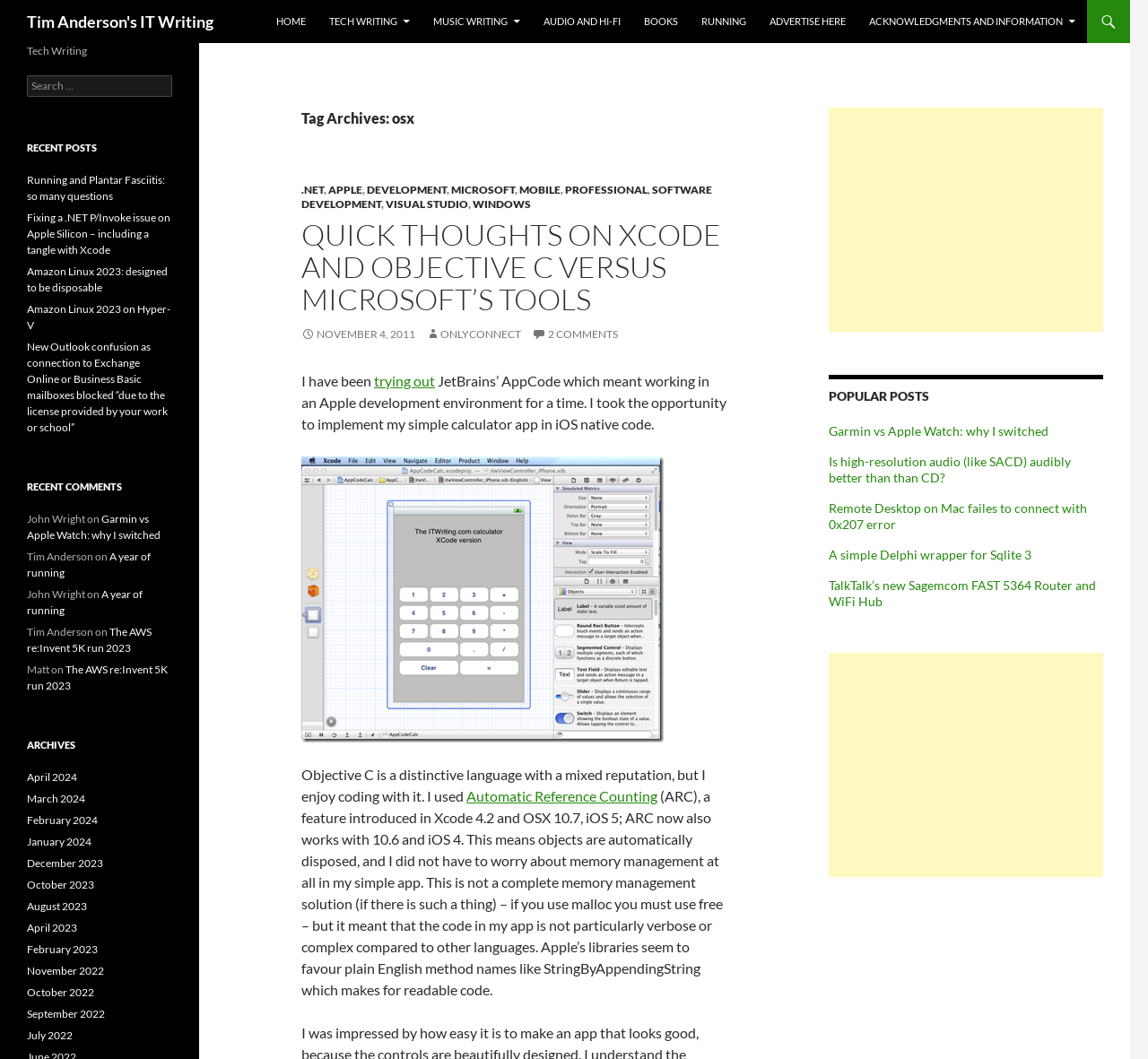Specify the bounding box coordinates (top-left x, top-left y, bottom-right x, bottom-right y) of the UI element in the screenshot that matches this description: Lexis+®

None